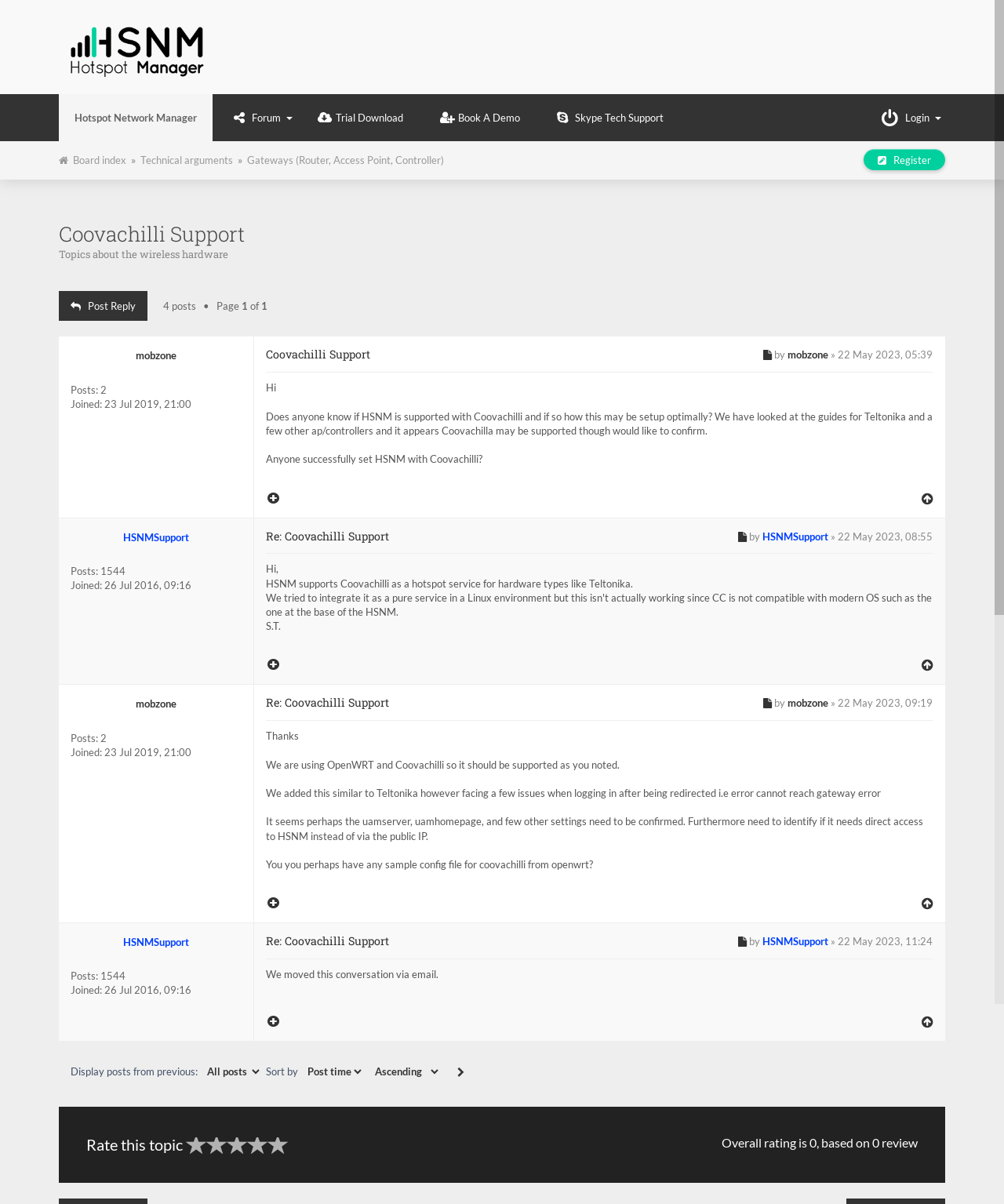Please identify the bounding box coordinates of the clickable element to fulfill the following instruction: "Click on the 'HSNM Forum' link". The coordinates should be four float numbers between 0 and 1, i.e., [left, top, right, bottom].

[0.059, 0.023, 0.234, 0.054]